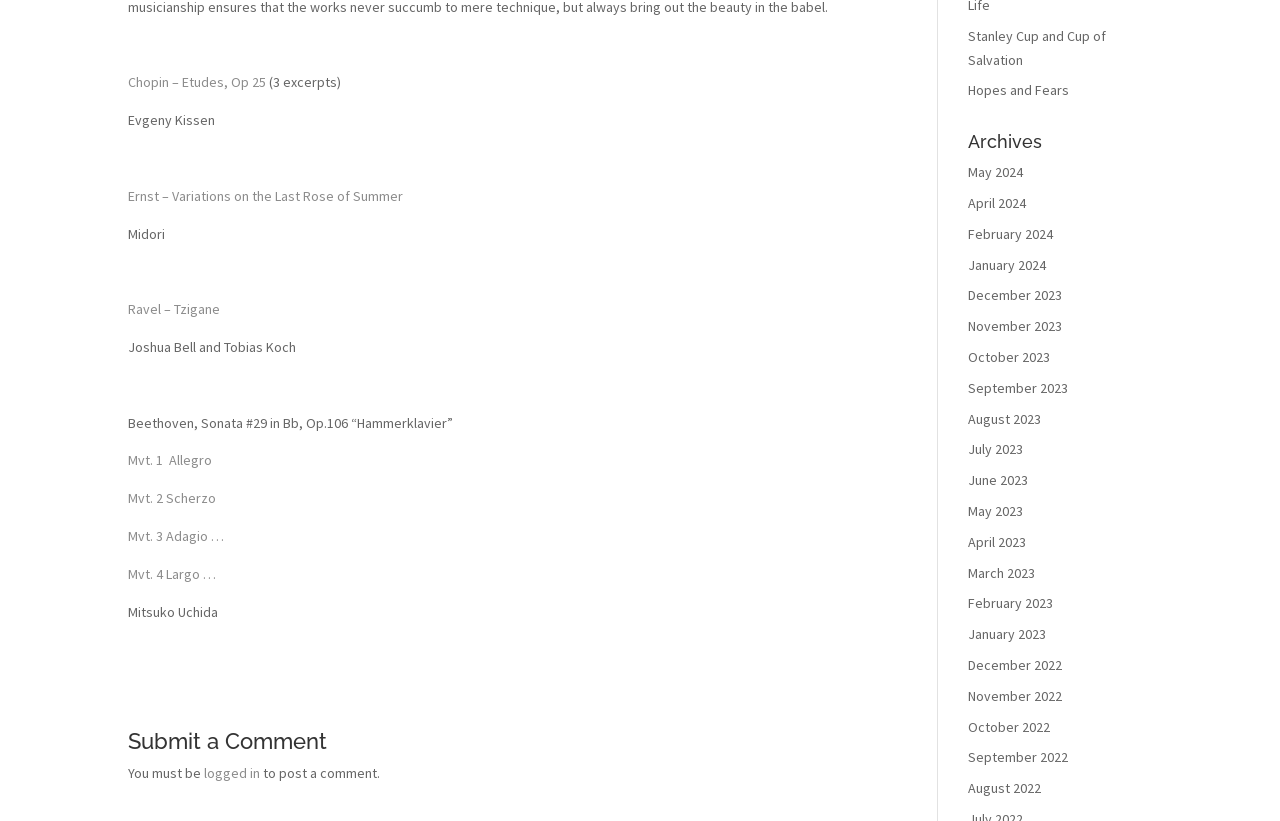Using the given description, provide the bounding box coordinates formatted as (top-left x, top-left y, bottom-right x, bottom-right y), with all values being floating point numbers between 0 and 1. Description: parent_node: Search for:

None